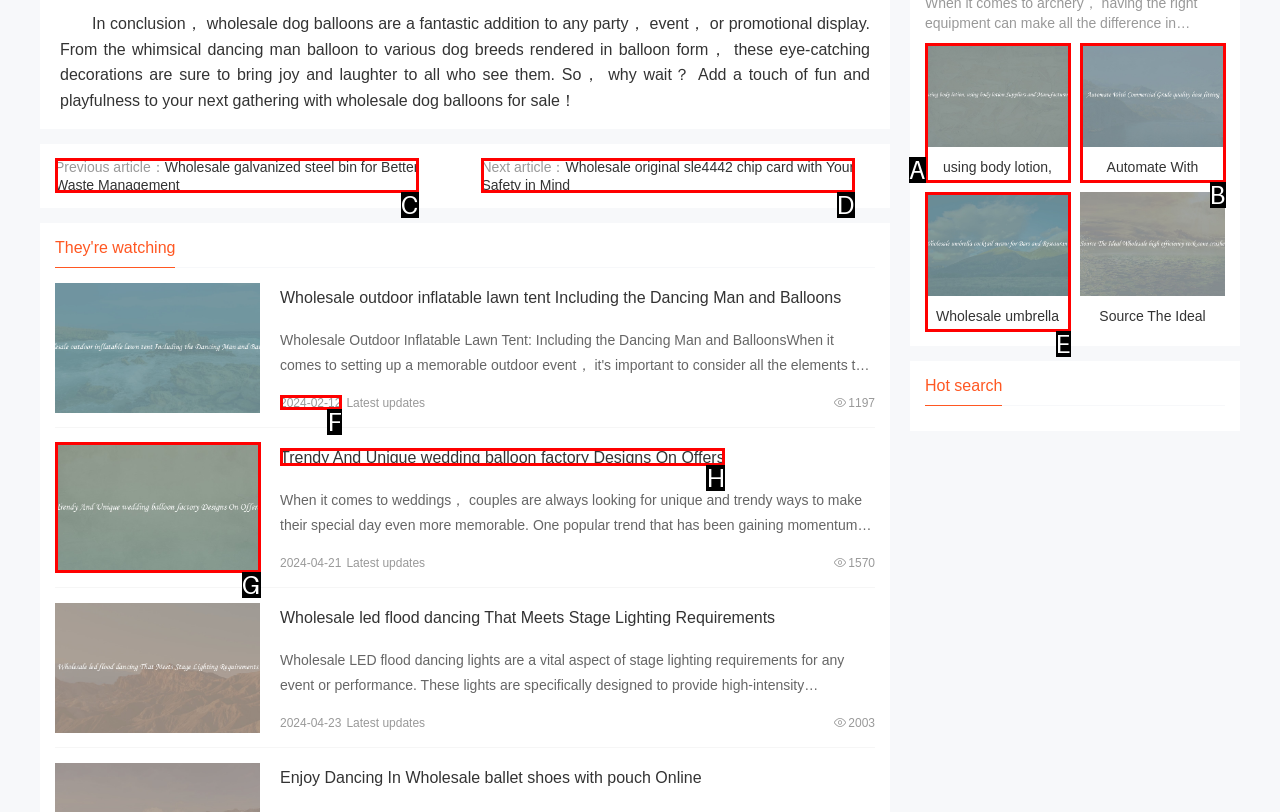For the given instruction: Check latest updates on 2024-02-12, determine which boxed UI element should be clicked. Answer with the letter of the corresponding option directly.

F